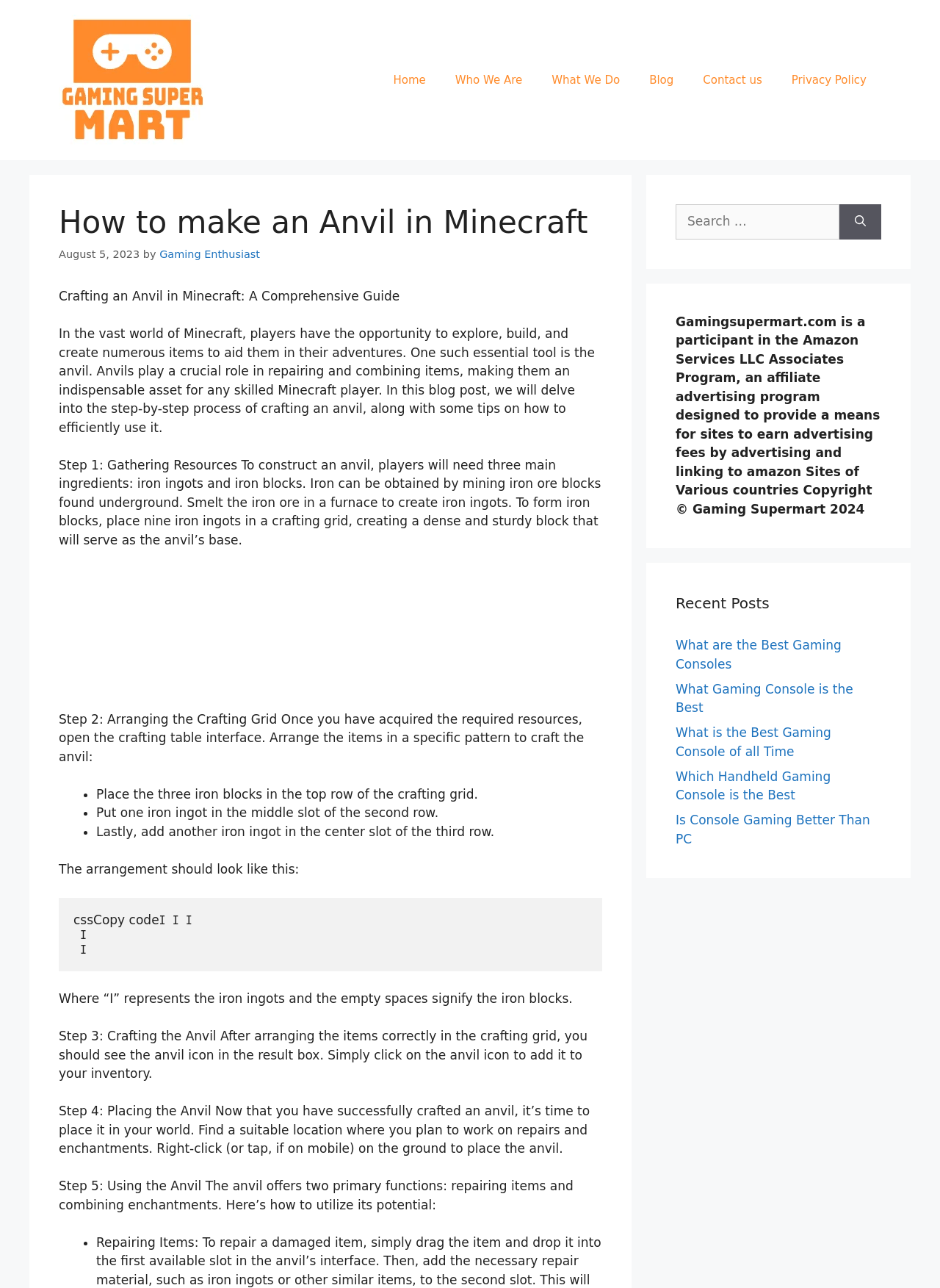Locate the bounding box coordinates of the area you need to click to fulfill this instruction: 'Click the 'Contact us' link'. The coordinates must be in the form of four float numbers ranging from 0 to 1: [left, top, right, bottom].

[0.732, 0.045, 0.826, 0.079]